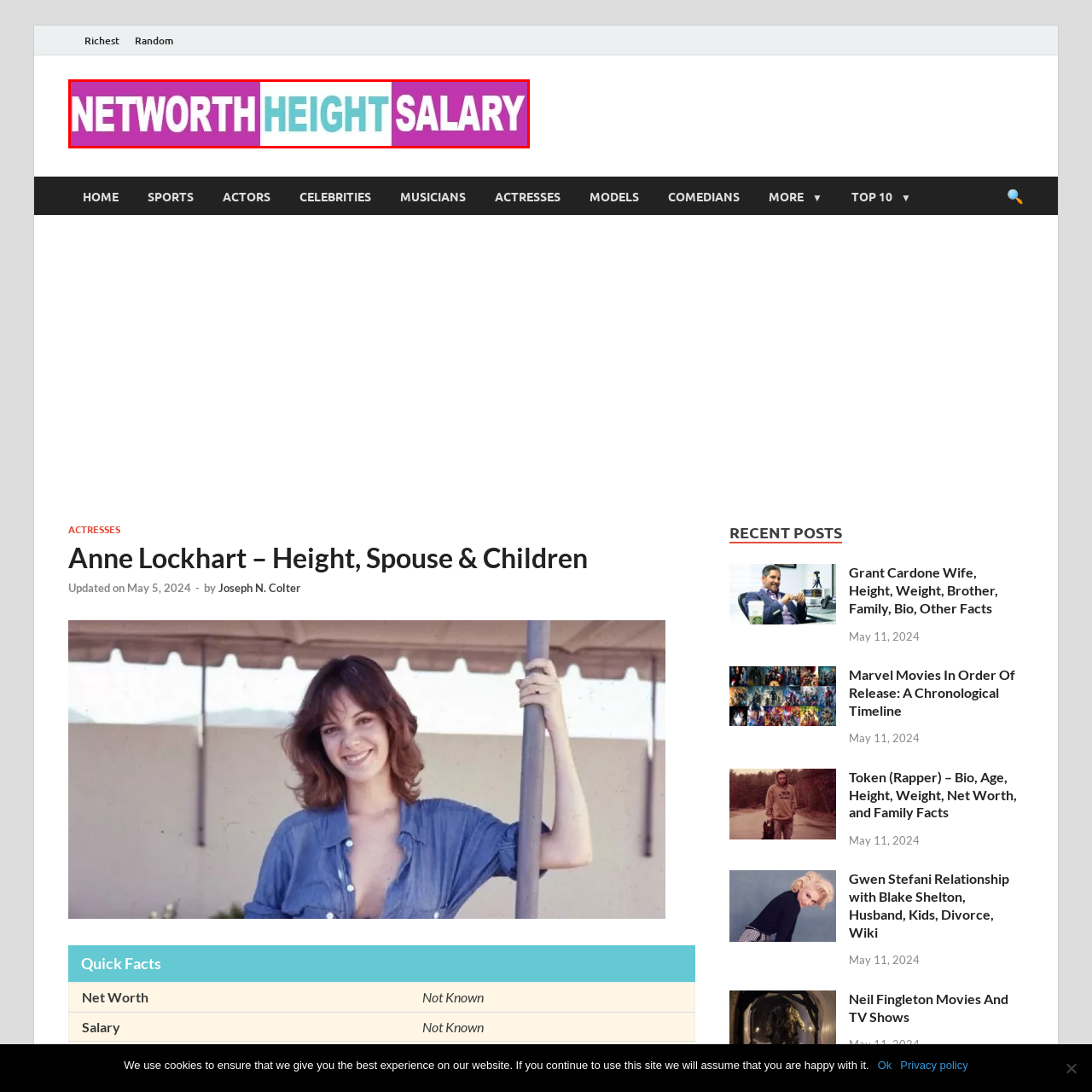What type of statistics does the webpage discuss?  
Observe the image highlighted by the red bounding box and supply a detailed response derived from the visual information in the image.

The question asks about the type of statistics discussed on the webpage. The image suggests that the webpage is dedicated to discussing financial and personal statistics, specifically aimed at revealing details about individuals' net worth, height, and salary, which answers the question.